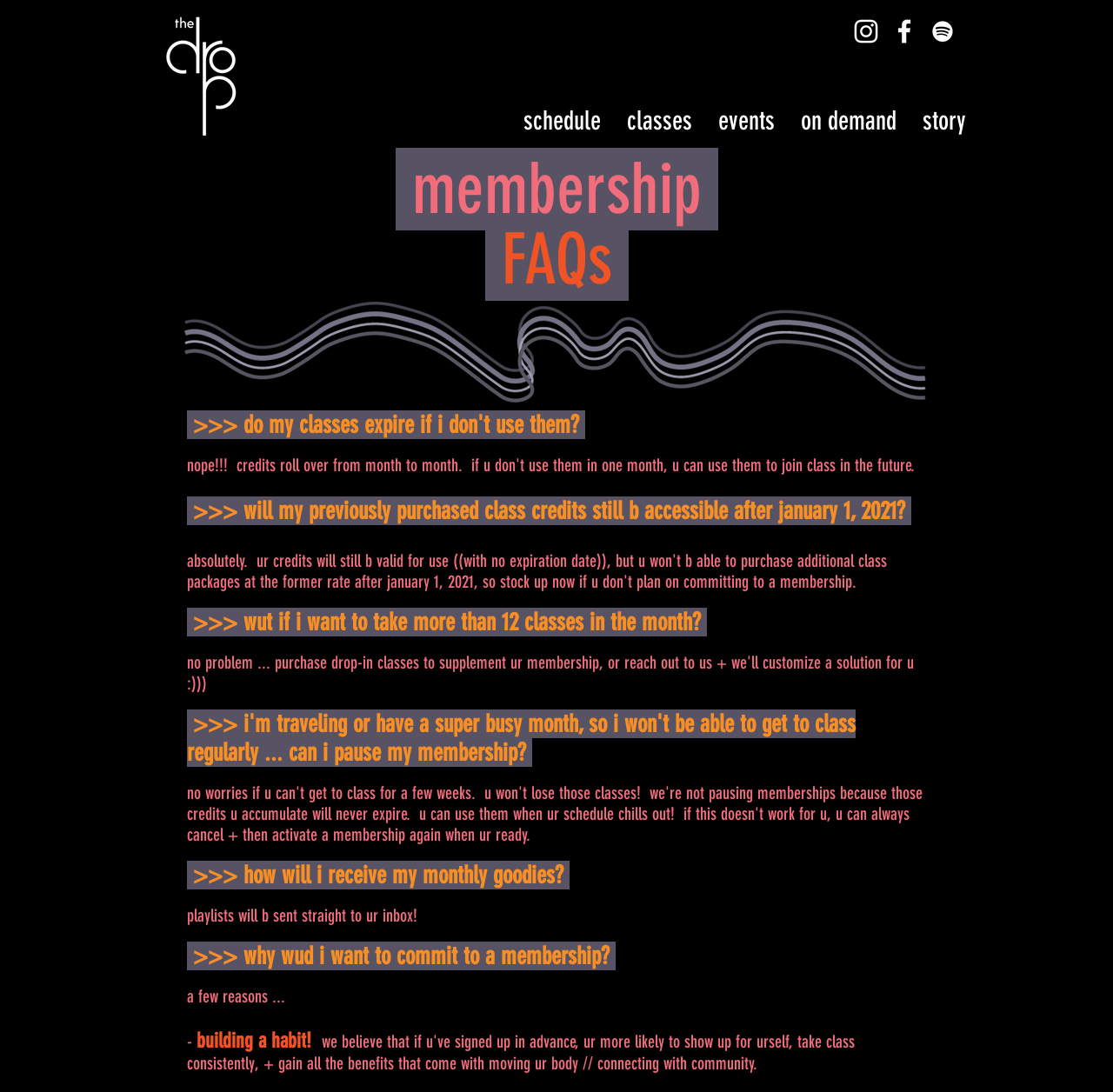Reply to the question below using a single word or brief phrase:
What is the main topic of the webpage?

Membership